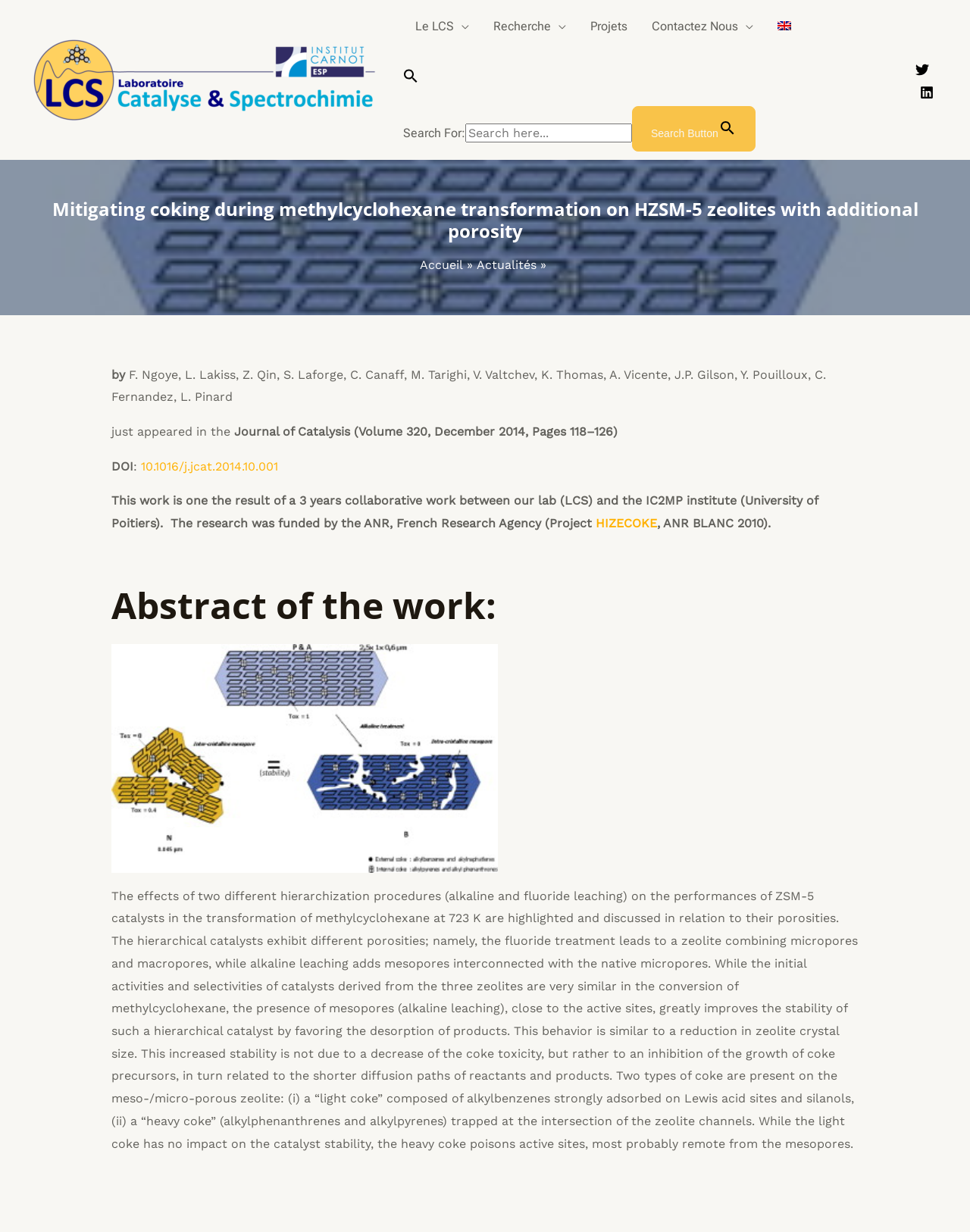Calculate the bounding box coordinates for the UI element based on the following description: "parent_node: Recherche aria-label="Menu Toggle"". Ensure the coordinates are four float numbers between 0 and 1, i.e., [left, top, right, bottom].

[0.568, 0.0, 0.584, 0.043]